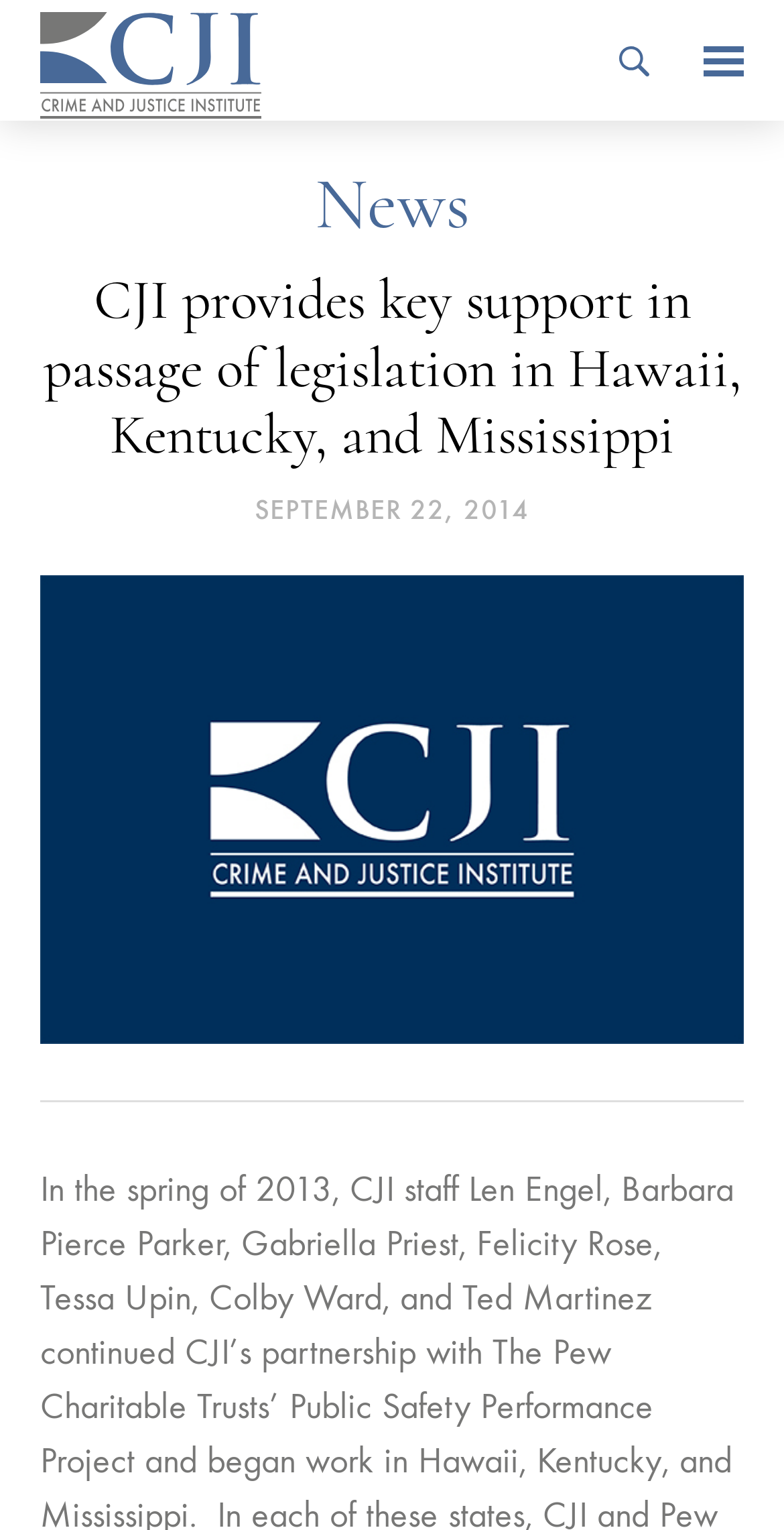Provide your answer in a single word or phrase: 
What is the logo of this organization?

Crime and Justice Institute